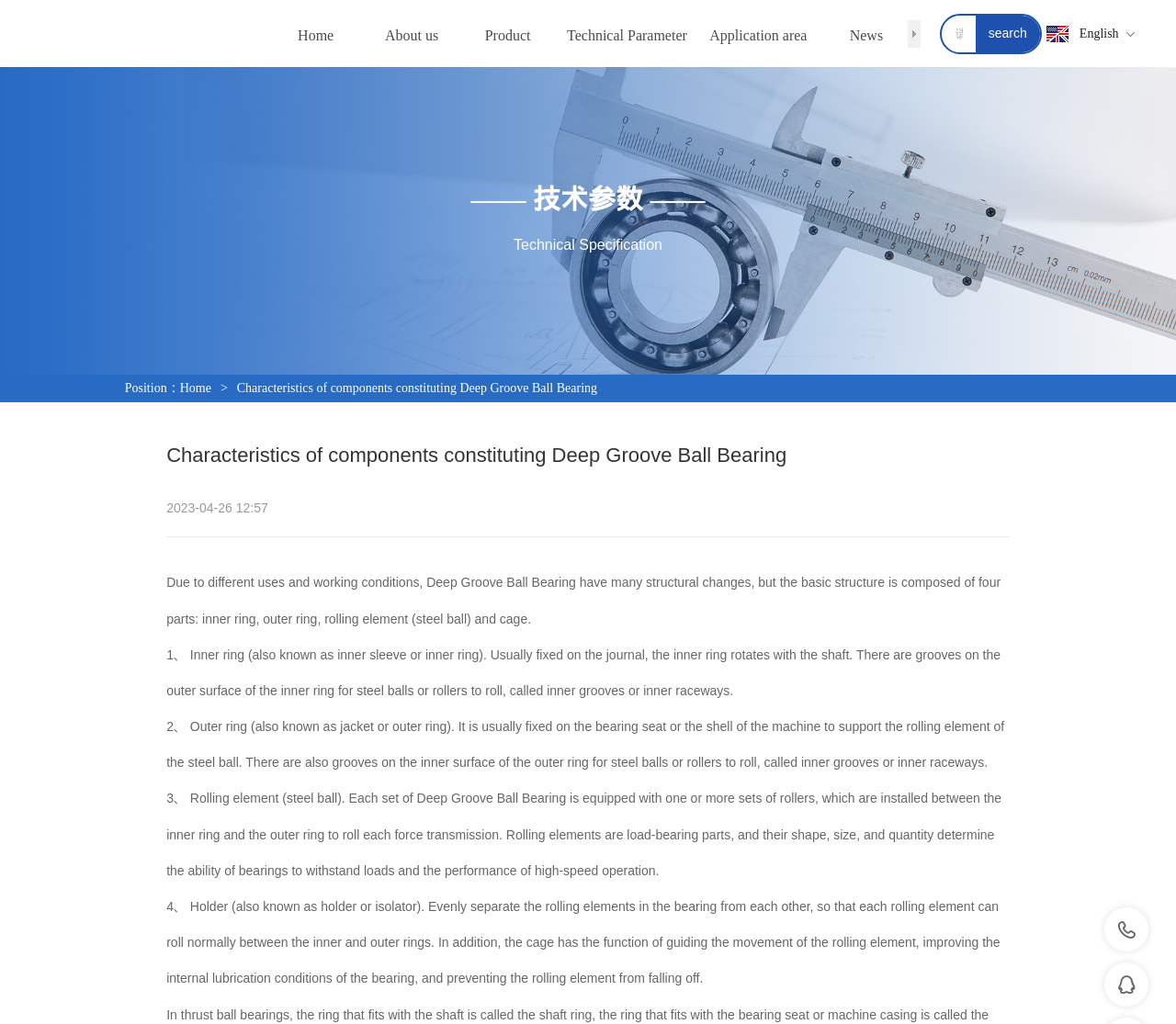Can you specify the bounding box coordinates of the area that needs to be clicked to fulfill the following instruction: "View page 1 of Mexico"?

None